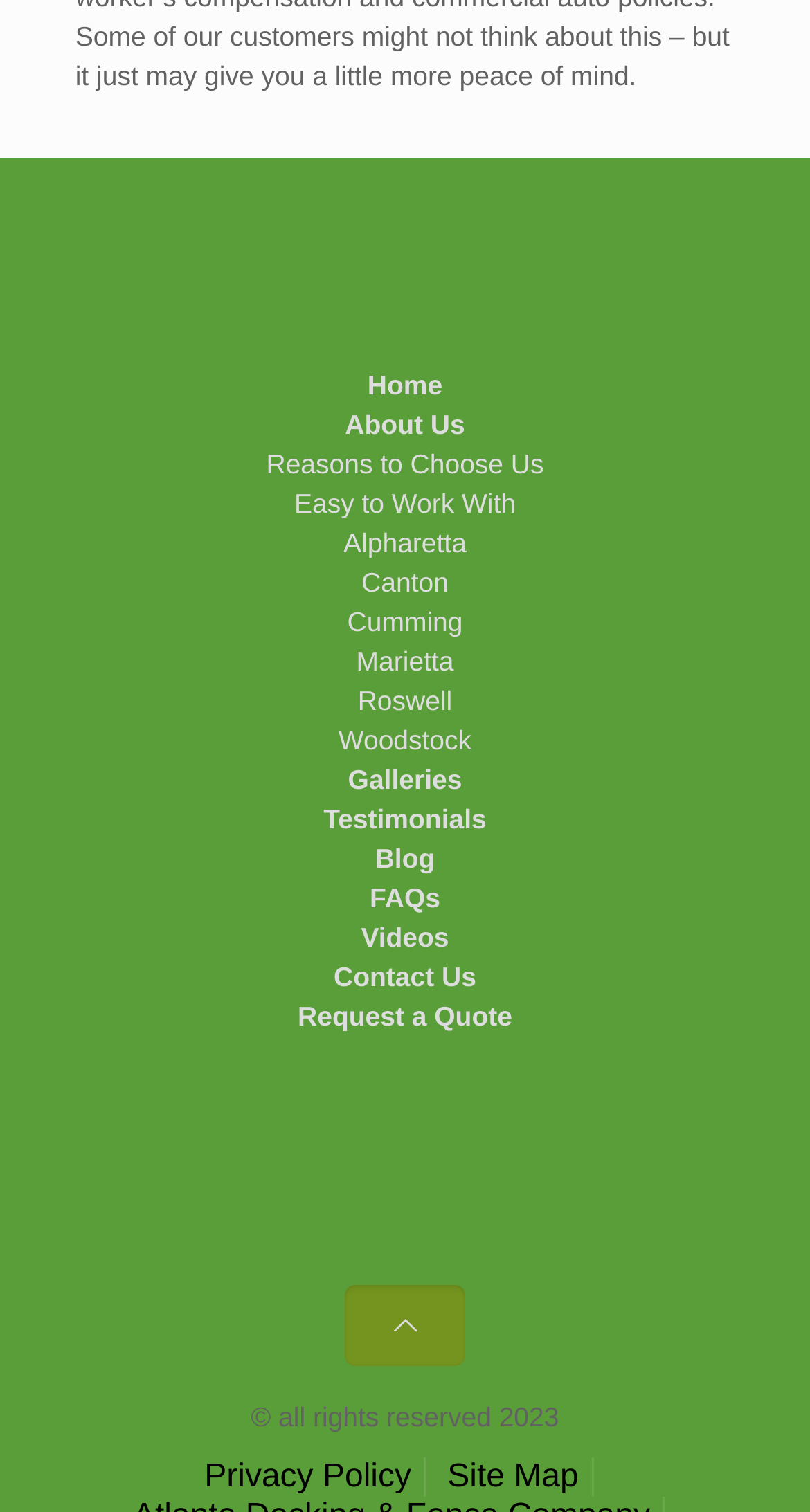Locate the bounding box coordinates of the clickable region to complete the following instruction: "view galleries."

[0.43, 0.505, 0.57, 0.526]